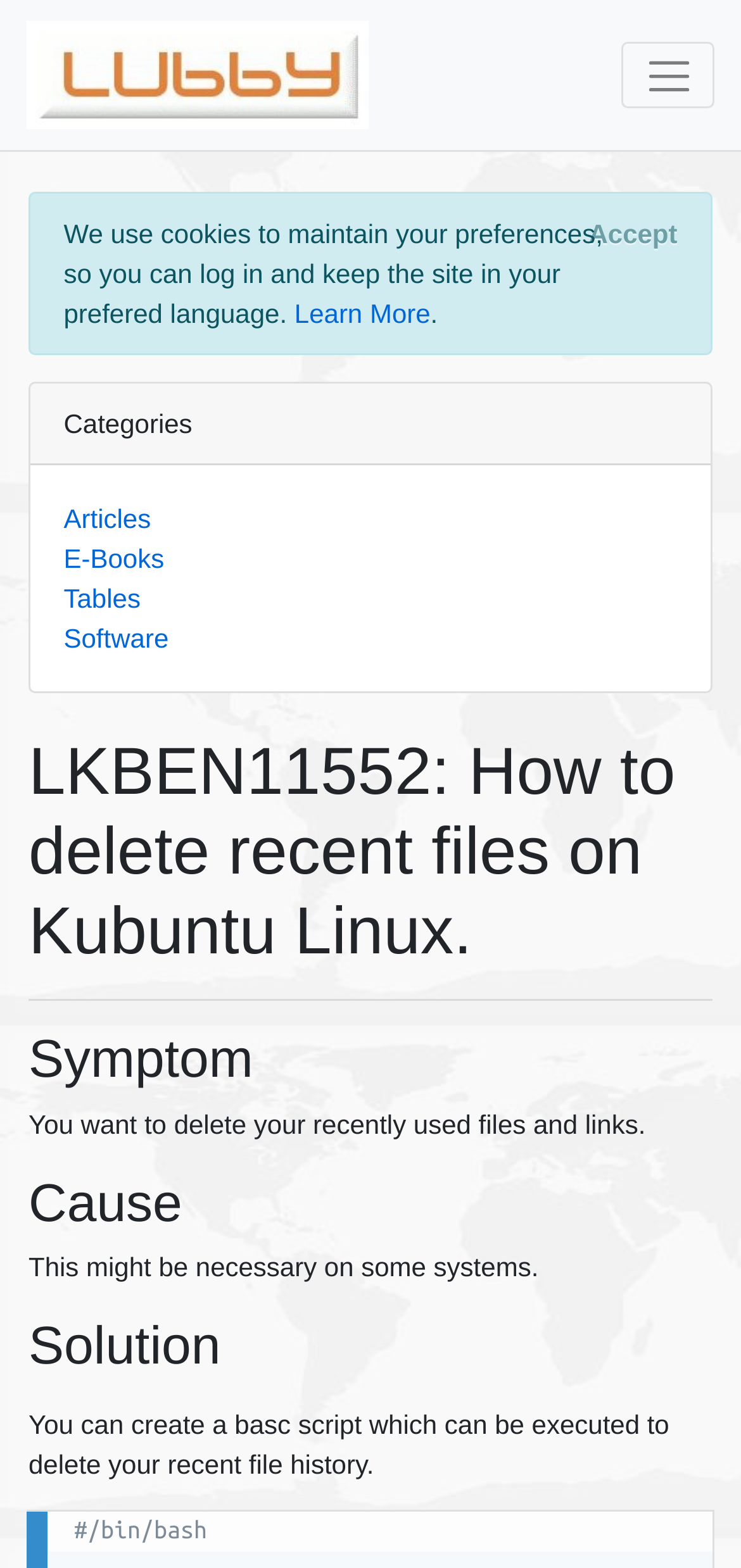Can you provide the bounding box coordinates for the element that should be clicked to implement the instruction: "Close the alert"?

[0.75, 0.124, 0.959, 0.174]